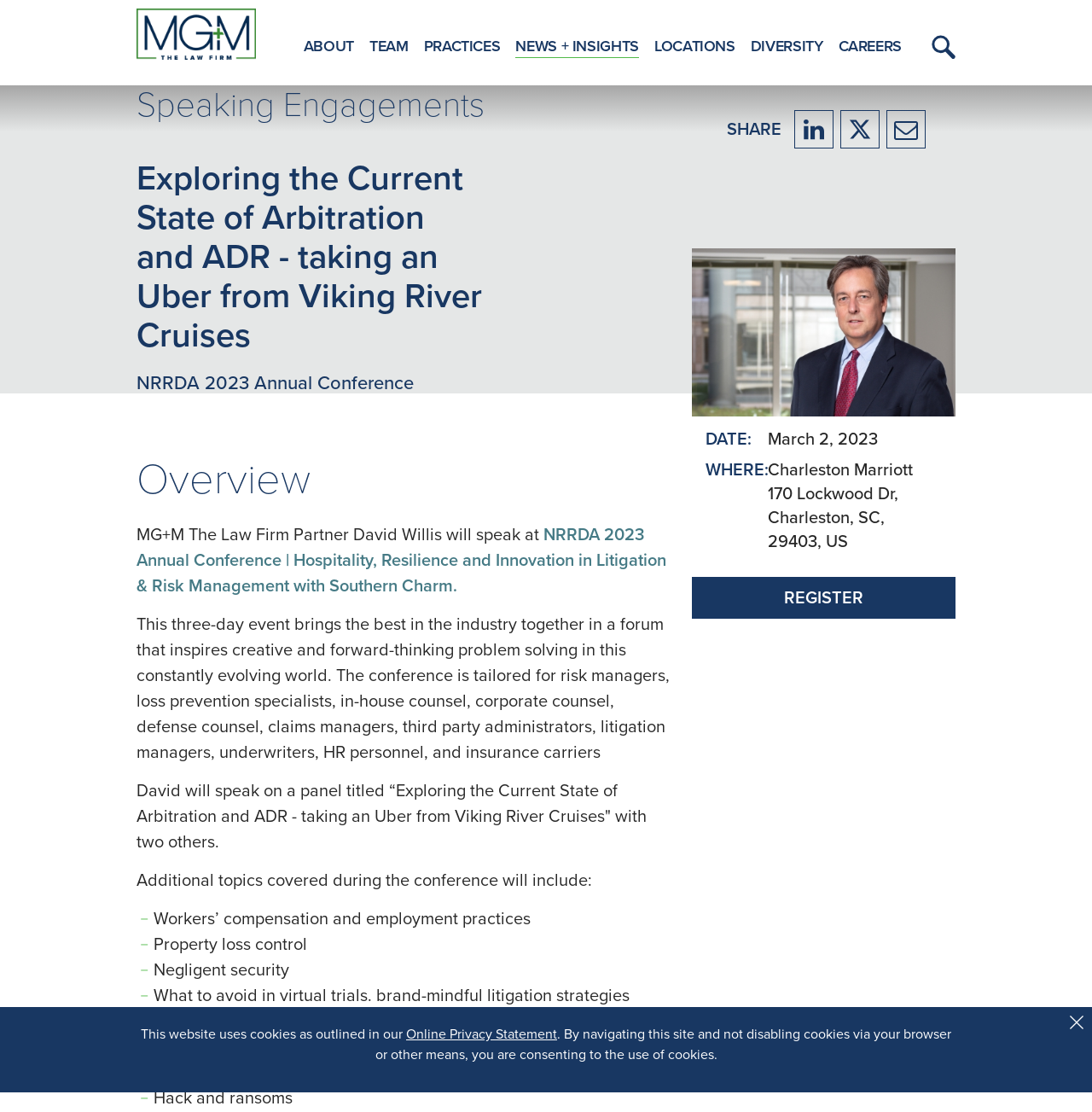Given the following UI element description: "alt="MGM Logo"", find the bounding box coordinates in the webpage screenshot.

[0.125, 0.041, 0.235, 0.058]